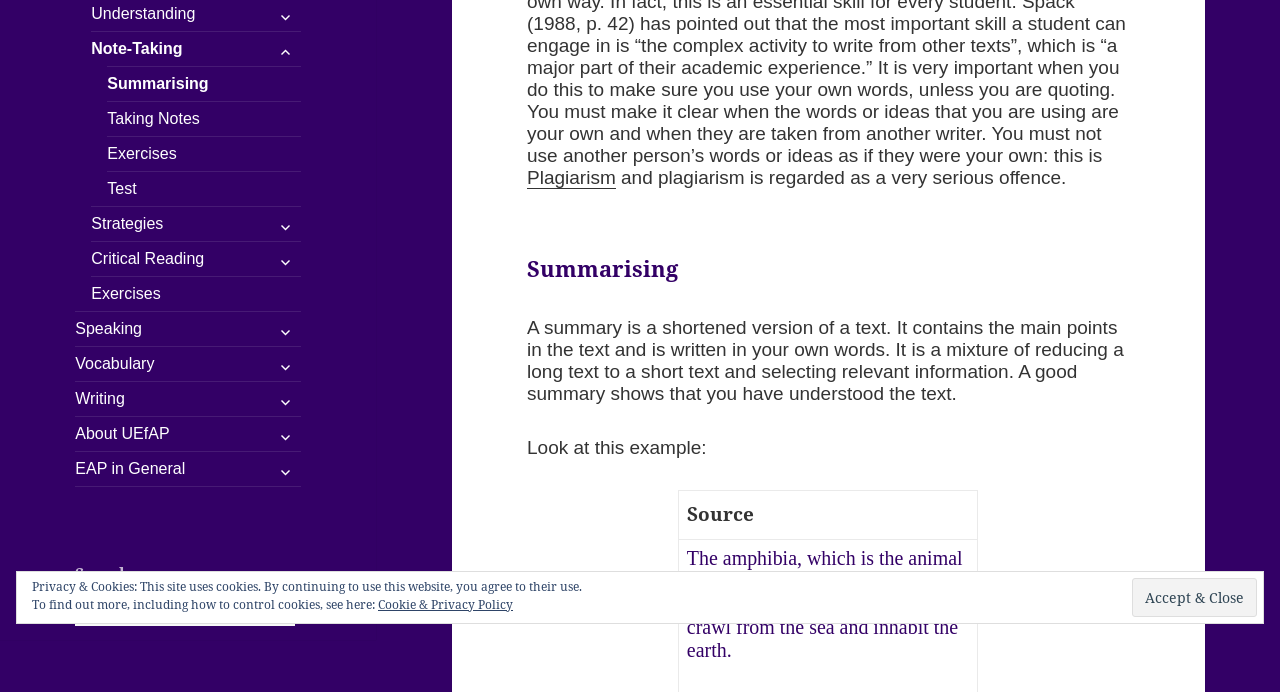Identify the bounding box coordinates for the UI element described as: "expand child menu". The coordinates should be provided as four floats between 0 and 1: [left, top, right, bottom].

[0.21, 0.001, 0.235, 0.047]